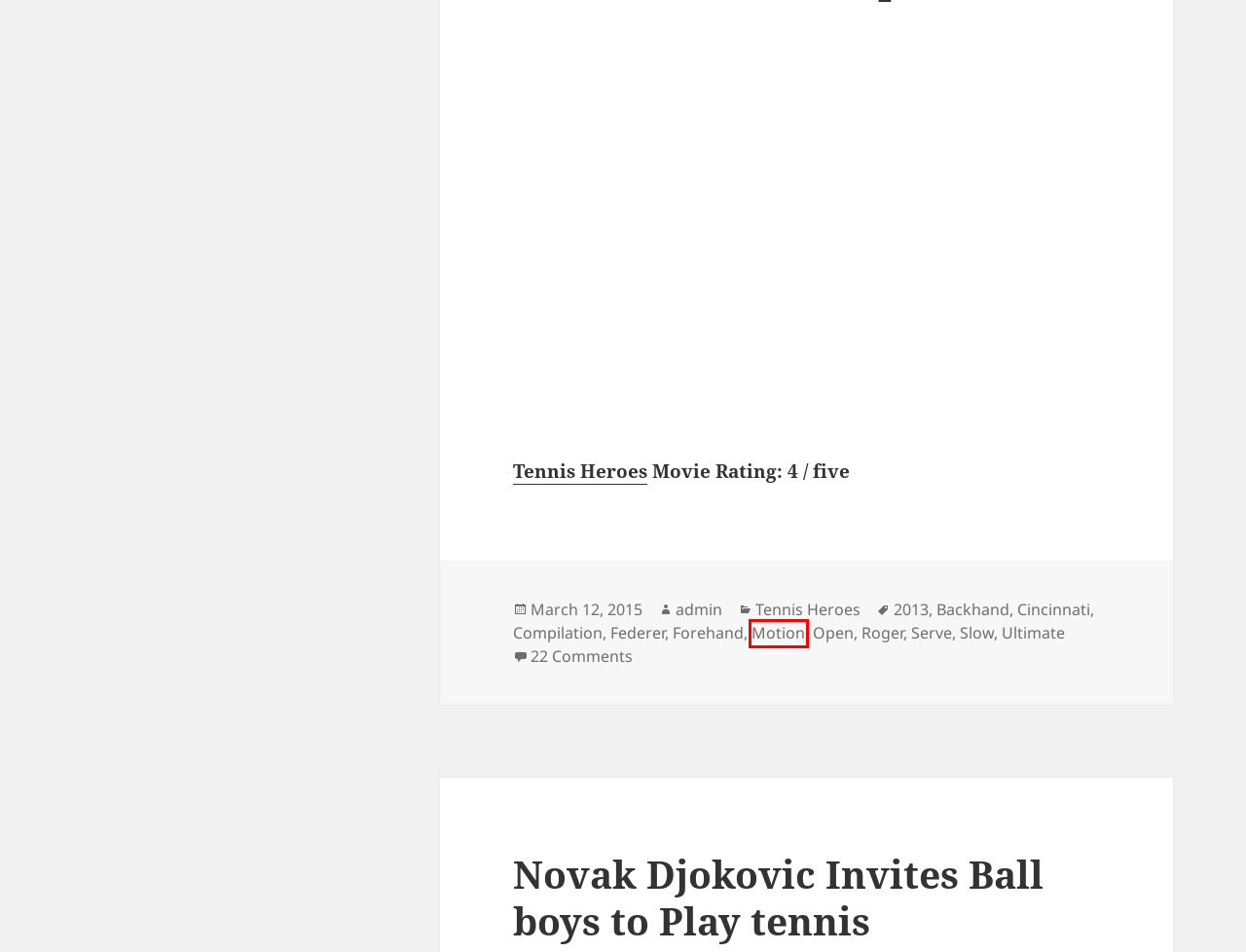Given a webpage screenshot featuring a red rectangle around a UI element, please determine the best description for the new webpage that appears after the element within the bounding box is clicked. The options are:
A. Compilation – Creating Heroes
B. Roger – Creating Heroes
C. Novak Djokovic Invites Ball boys to Play tennis – Creating Heroes
D. Serve – Creating Heroes
E. Motion – Creating Heroes
F. Backhand – Creating Heroes
G. Cincinnati – Creating Heroes
H. Slow – Creating Heroes

E